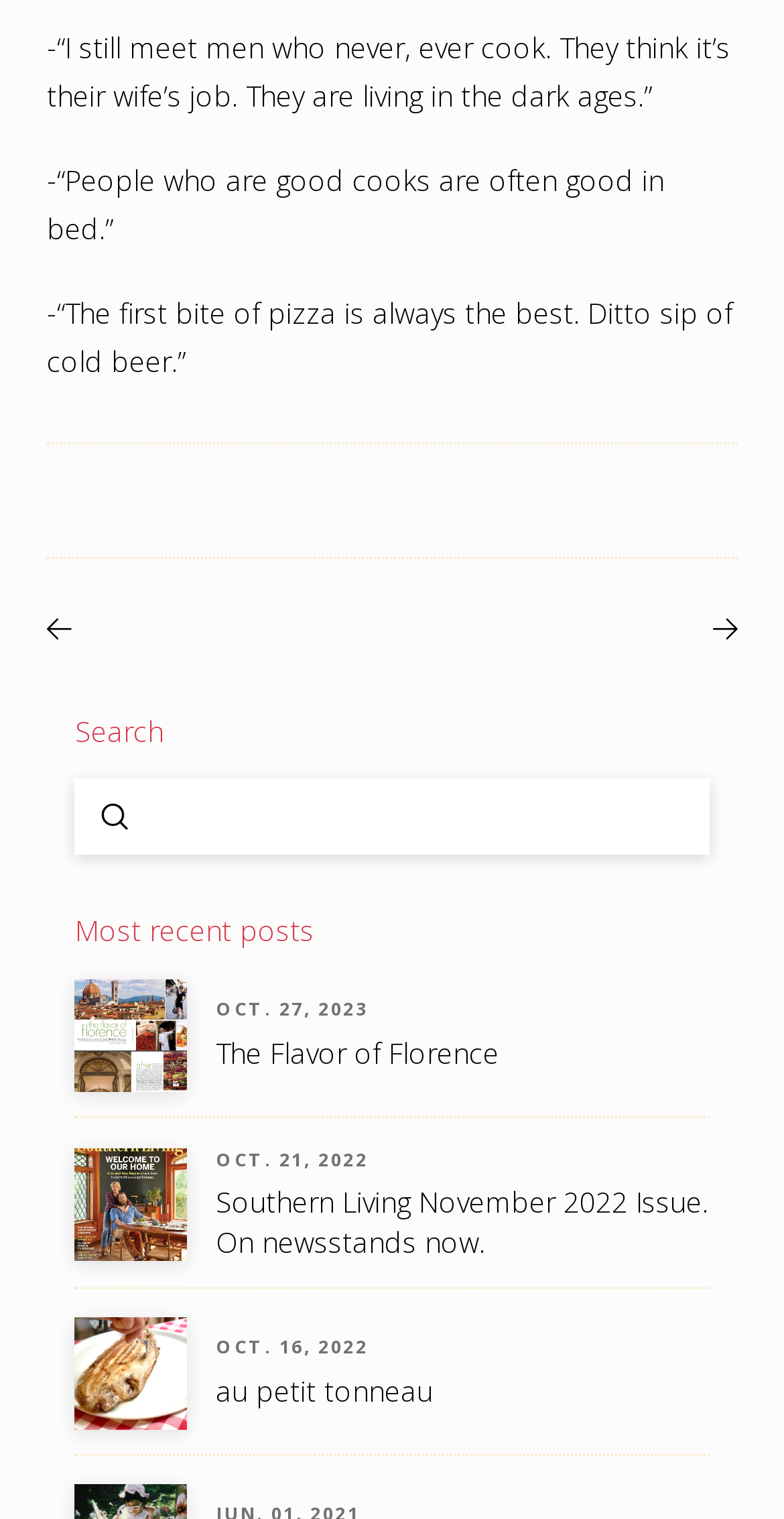Mark the bounding box of the element that matches the following description: "Facebook".

None